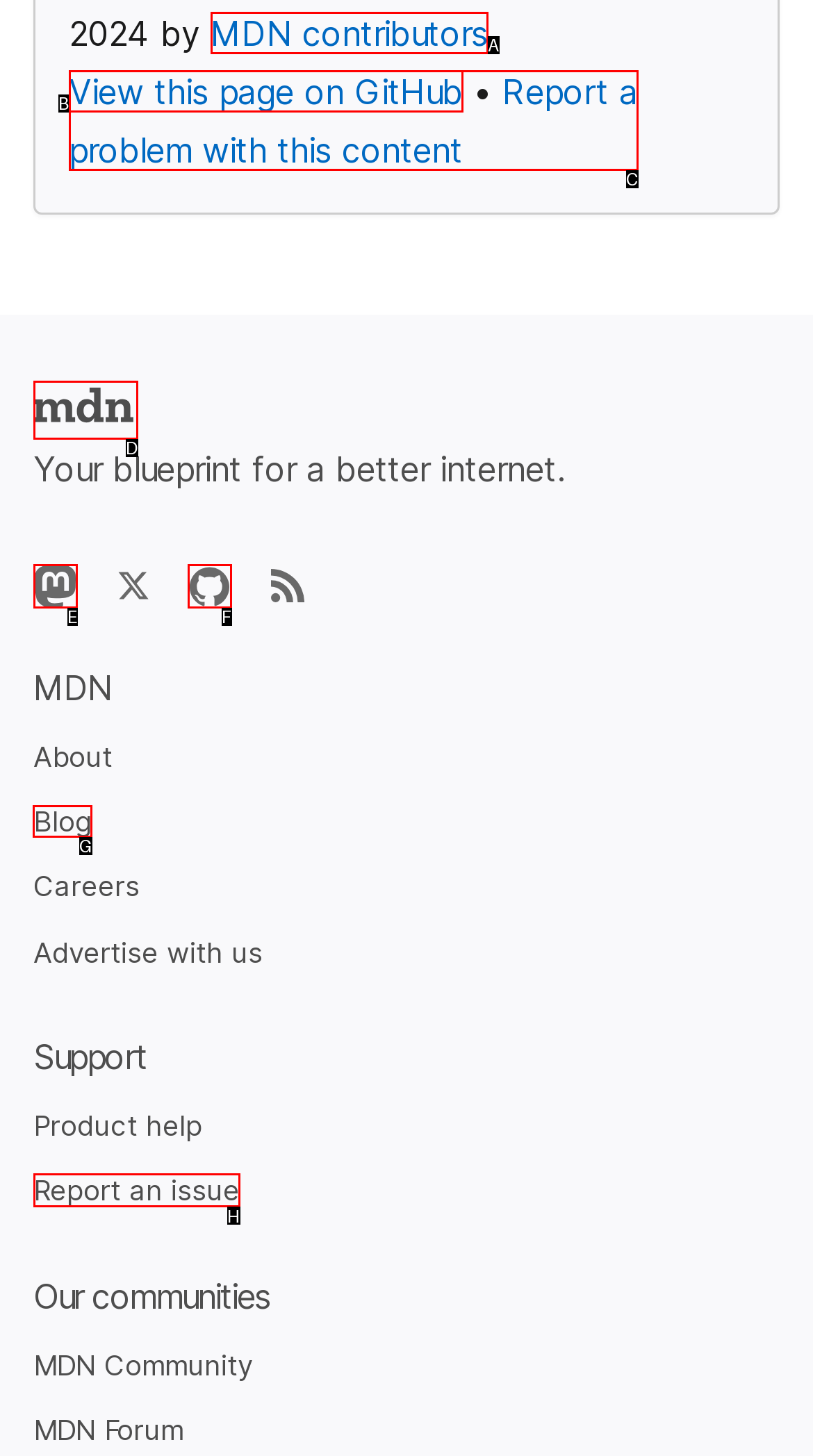Out of the given choices, which letter corresponds to the UI element required to Read the MDN Blog? Answer with the letter.

G